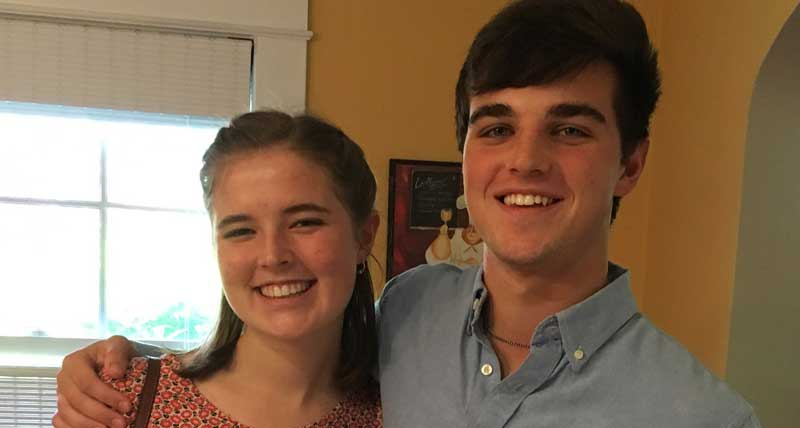Respond to the following query with just one word or a short phrase: 
Who wrote the caption accompanying the photograph?

Their parent